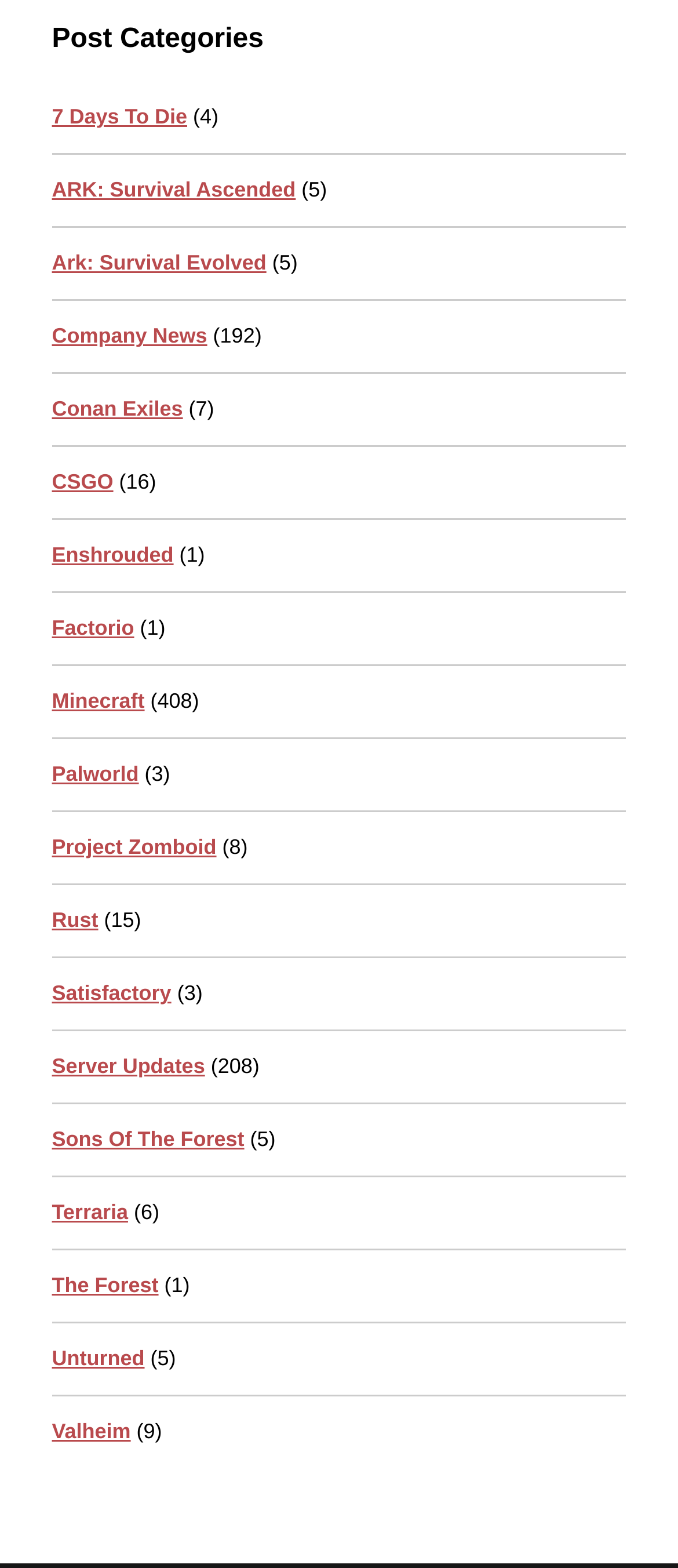Using the details in the image, give a detailed response to the question below:
Is there a game category for 'The Forest'?

I searched the links under the 'Post Categories' heading and found a link with the text 'The Forest', so I conclude that there is a game category for 'The Forest'.